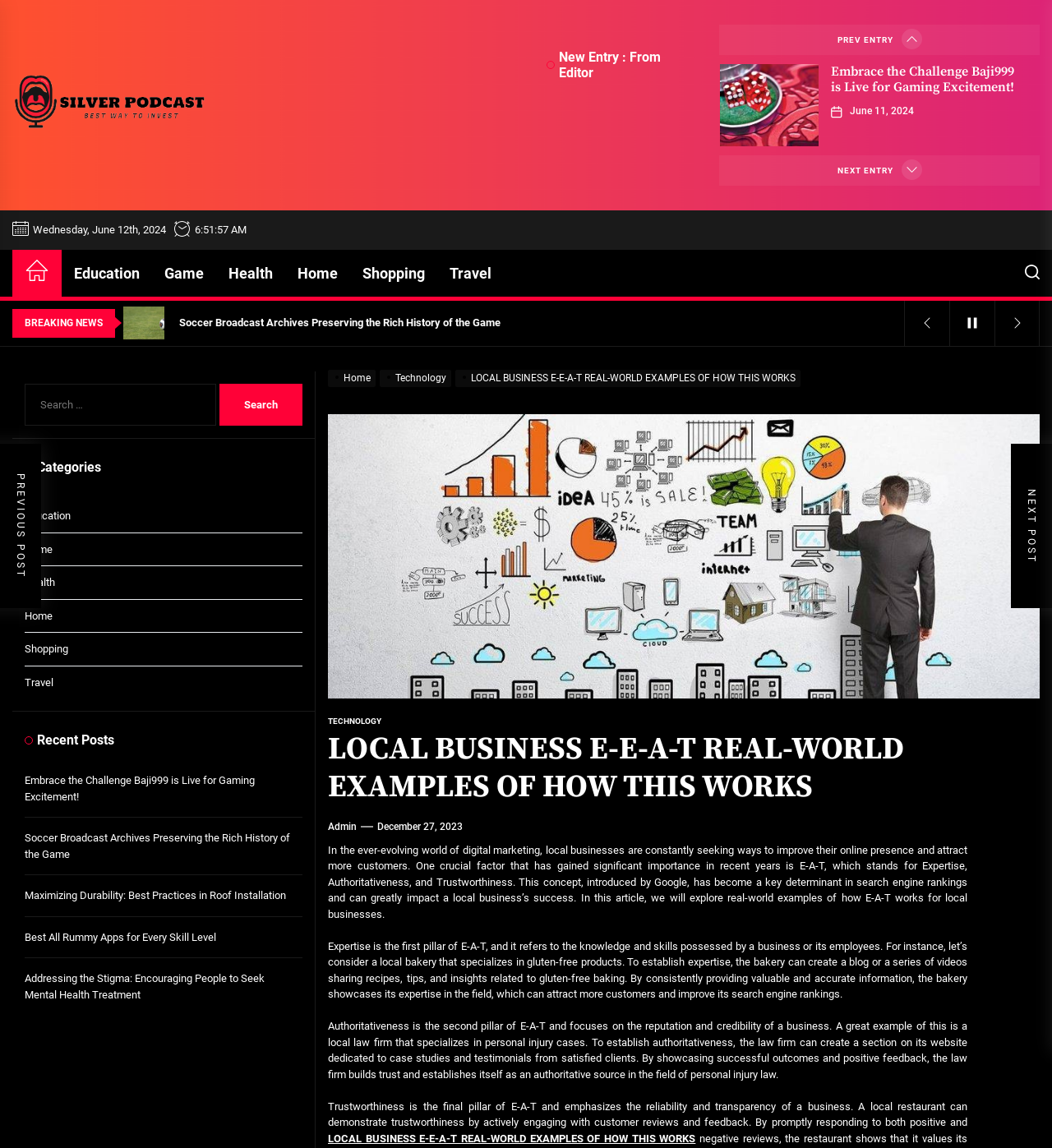Please identify the primary heading on the webpage and return its text.

LOCAL BUSINESS E-E-A-T REAL-WORLD EXAMPLES OF HOW THIS WORKS